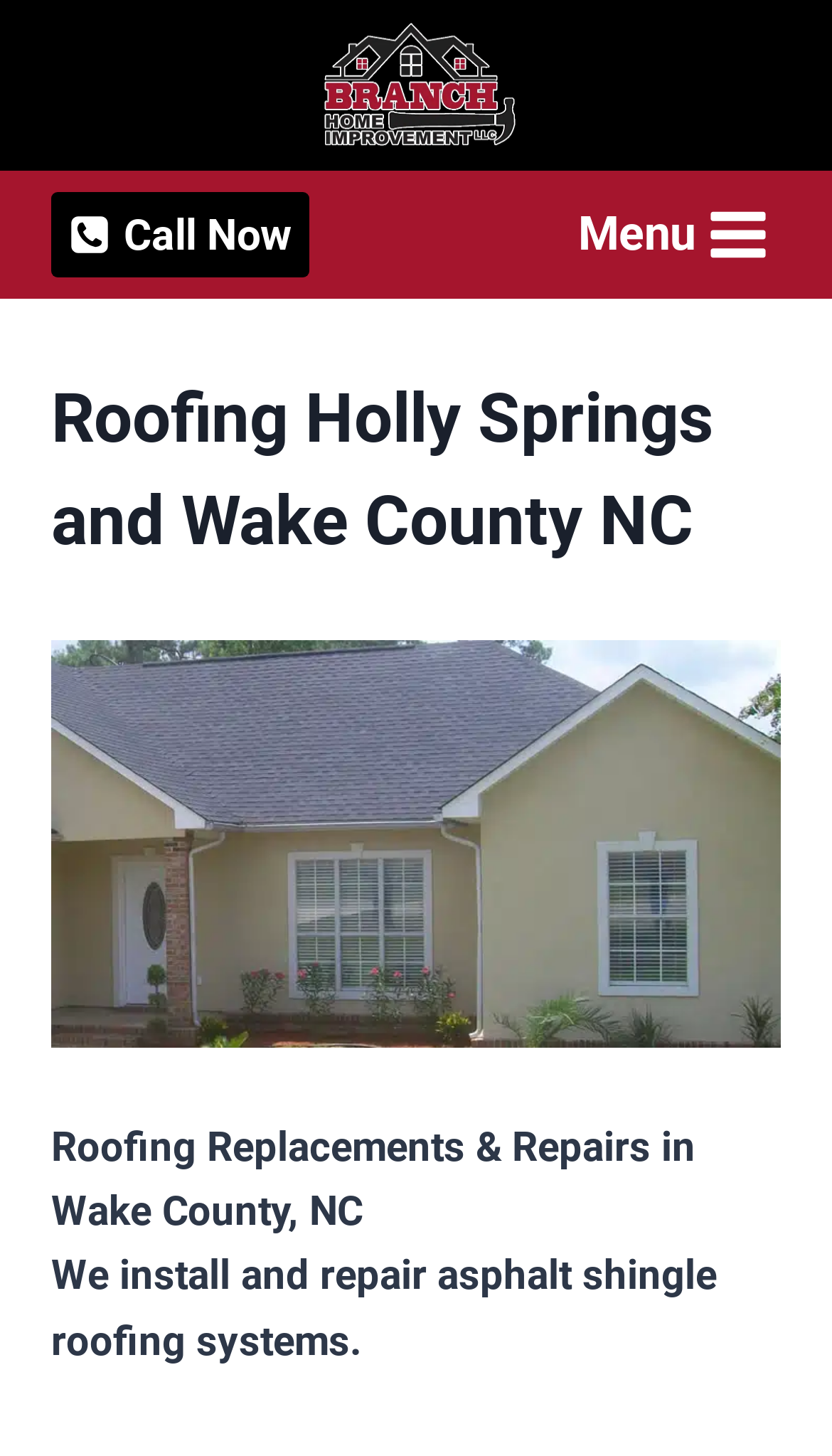What area does the company serve?
Craft a detailed and extensive response to the question.

The webpage mentions 'Roofing Holly Springs and Wake County NC' in the heading, and 'Roofing Replacements & Repairs in Wake County, NC' in the text, which suggests that the company serves Wake County, NC.